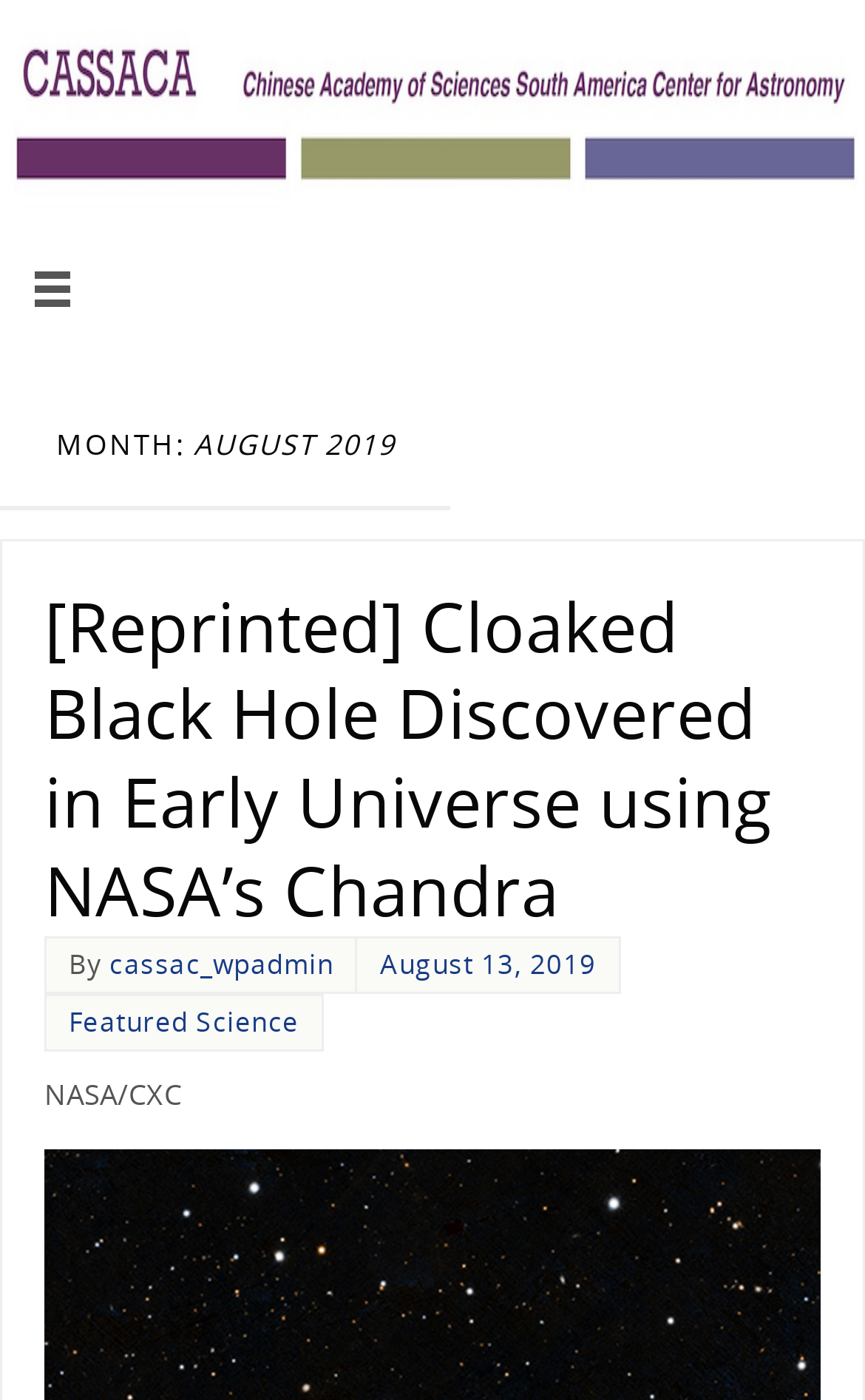Bounding box coordinates are specified in the format (top-left x, top-left y, bottom-right x, bottom-right y). All values are floating point numbers bounded between 0 and 1. Please provide the bounding box coordinate of the region this sentence describes: Instagram

None